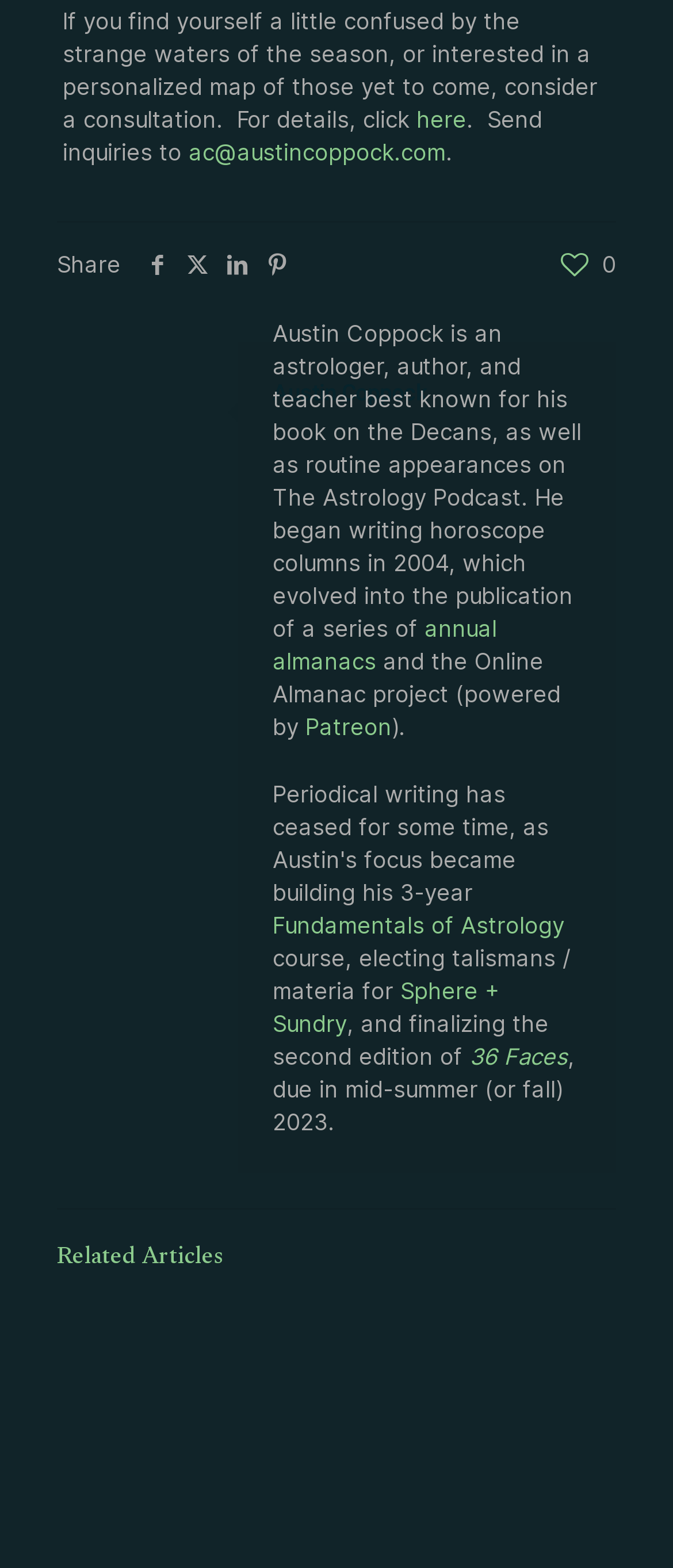What is the name of the project powered by Patreon?
Ensure your answer is thorough and detailed.

The webpage mentions that the Online Almanac project is powered by Patreon, which suggests that the Online Almanac is a project supported by Patreon.